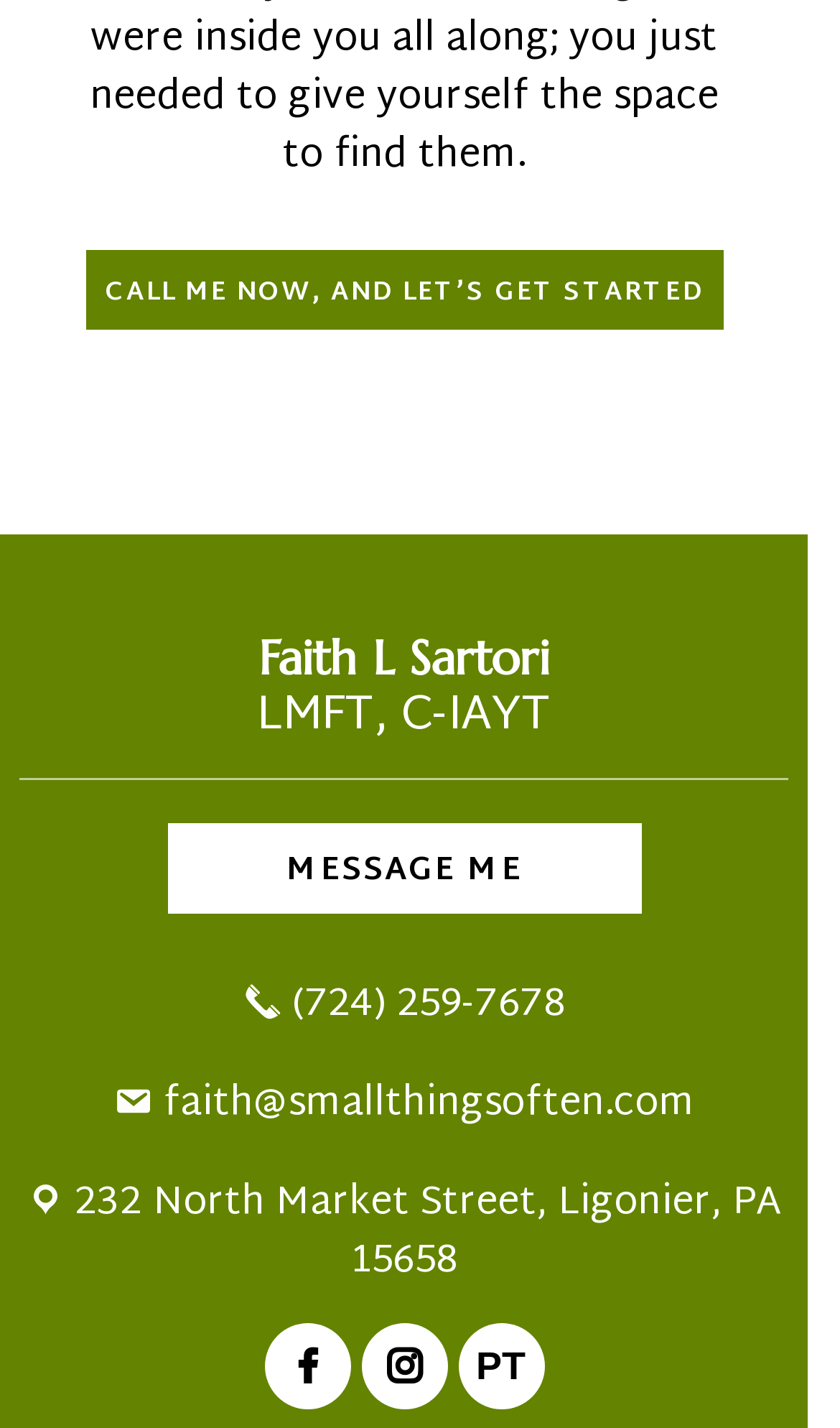Consider the image and give a detailed and elaborate answer to the question: 
What is the address of Faith L Sartori's location?

The StaticText element '232 North Market Street, Ligonier, PA 15658' provides the address of Faith L Sartori's location.